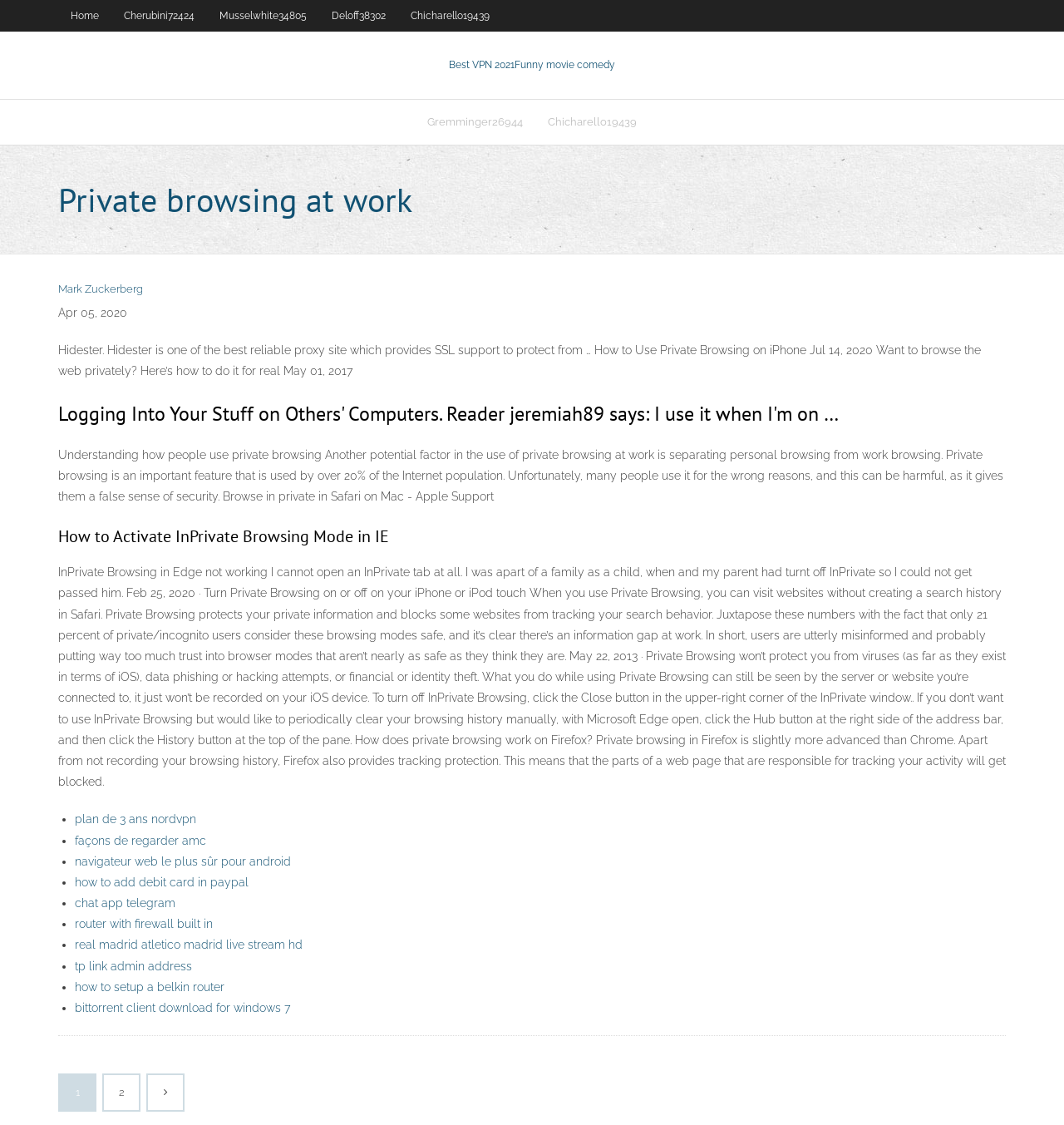Identify and extract the main heading from the webpage.

Private browsing at work